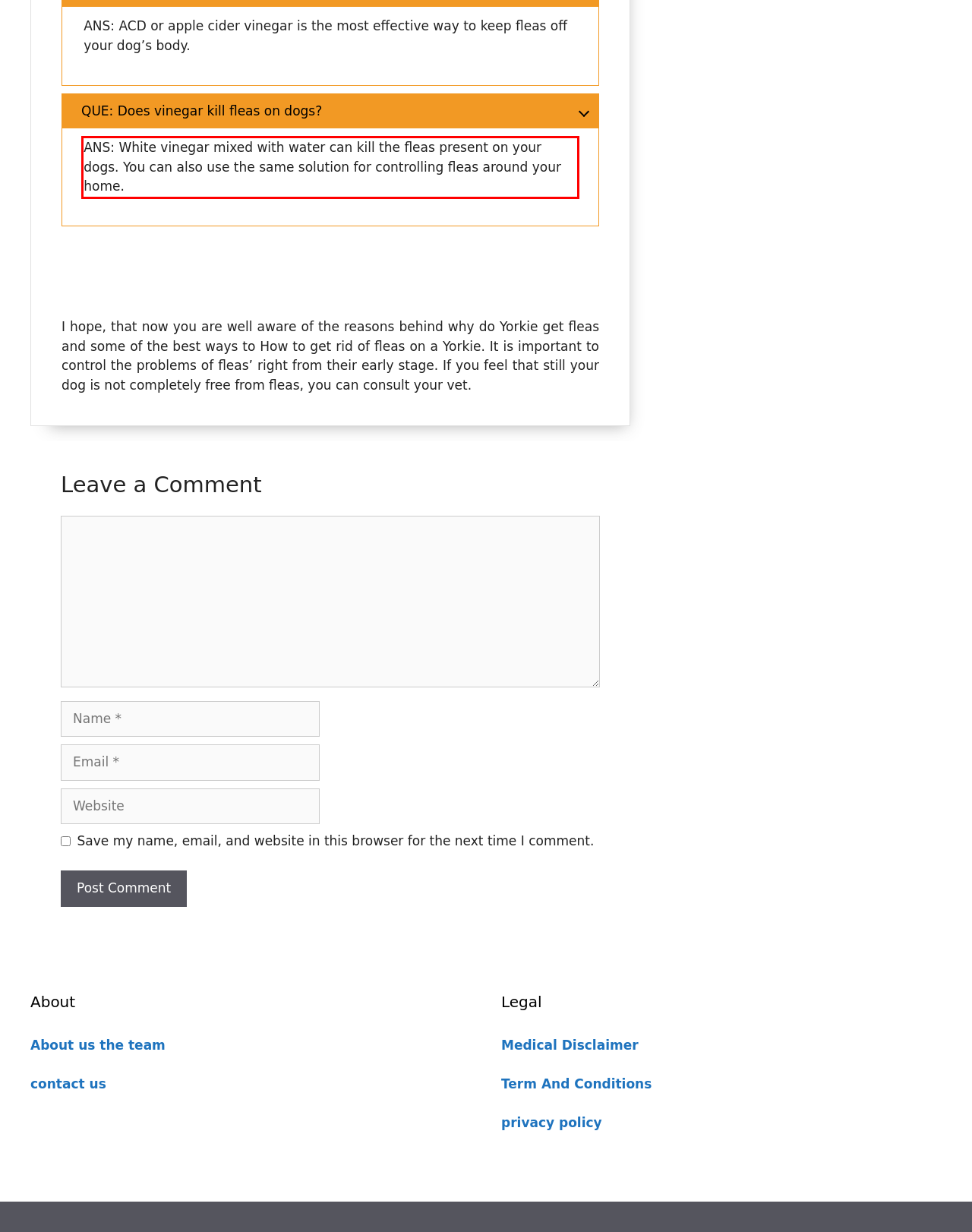Analyze the screenshot of a webpage where a red rectangle is bounding a UI element. Extract and generate the text content within this red bounding box.

ANS: White vinegar mixed with water can kill the fleas present on your dogs. You can also use the same solution for controlling fleas around your home.